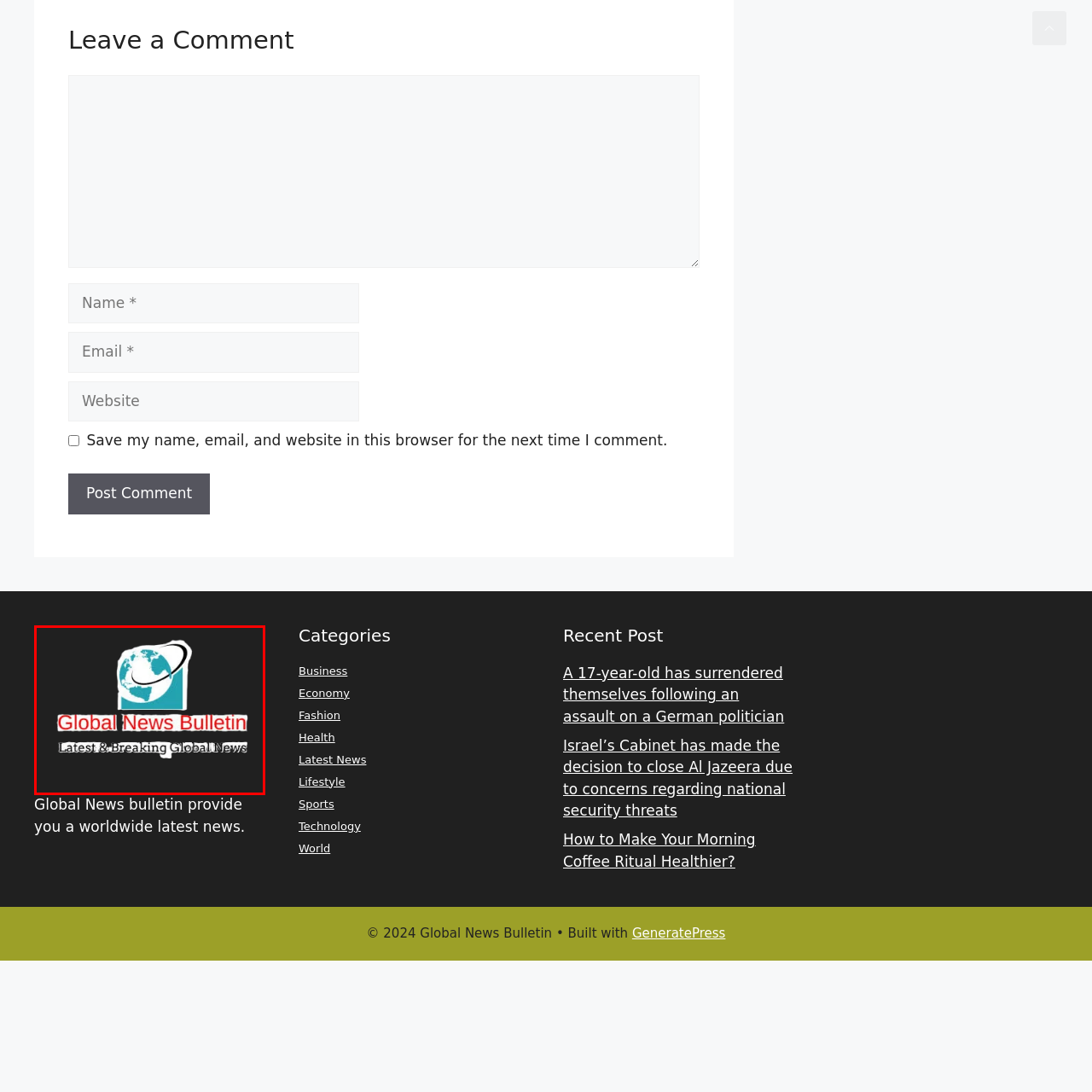Direct your attention to the image contained by the red frame and provide a detailed response to the following question, utilizing the visual data from the image:
What is the shape surrounding the globe?

The logo features a stylized globe surrounded by an orbiting ring that signifies global coverage, emphasizing the brand's focus on vast news dispersion.